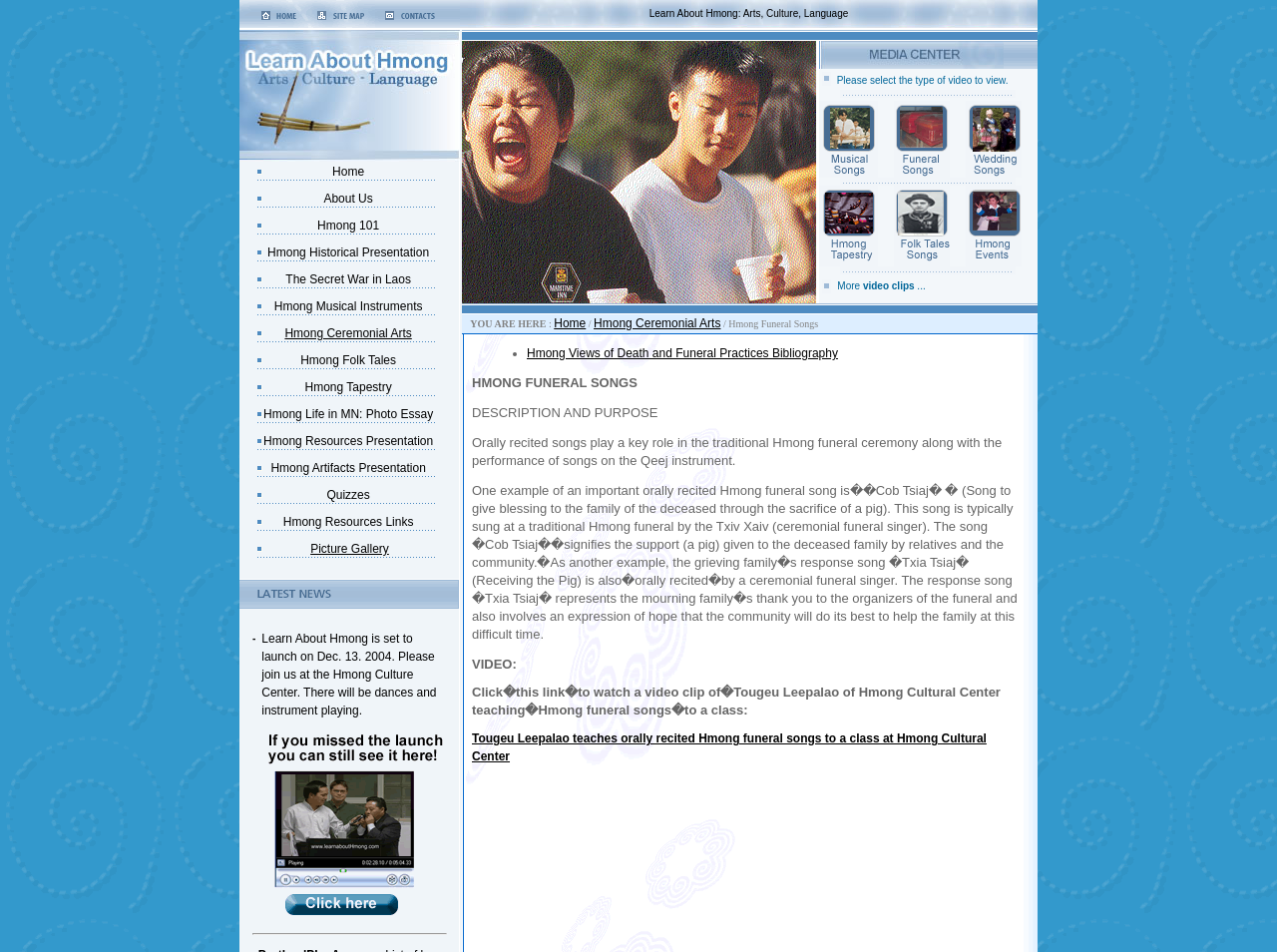Look at the image and answer the question in detail:
What is the purpose of the table on the webpage?

The table on the webpage contains links to various sections such as 'Home', 'About Us', 'Hmong 101', etc. This suggests that the purpose of the table is to provide navigation to different parts of the website.